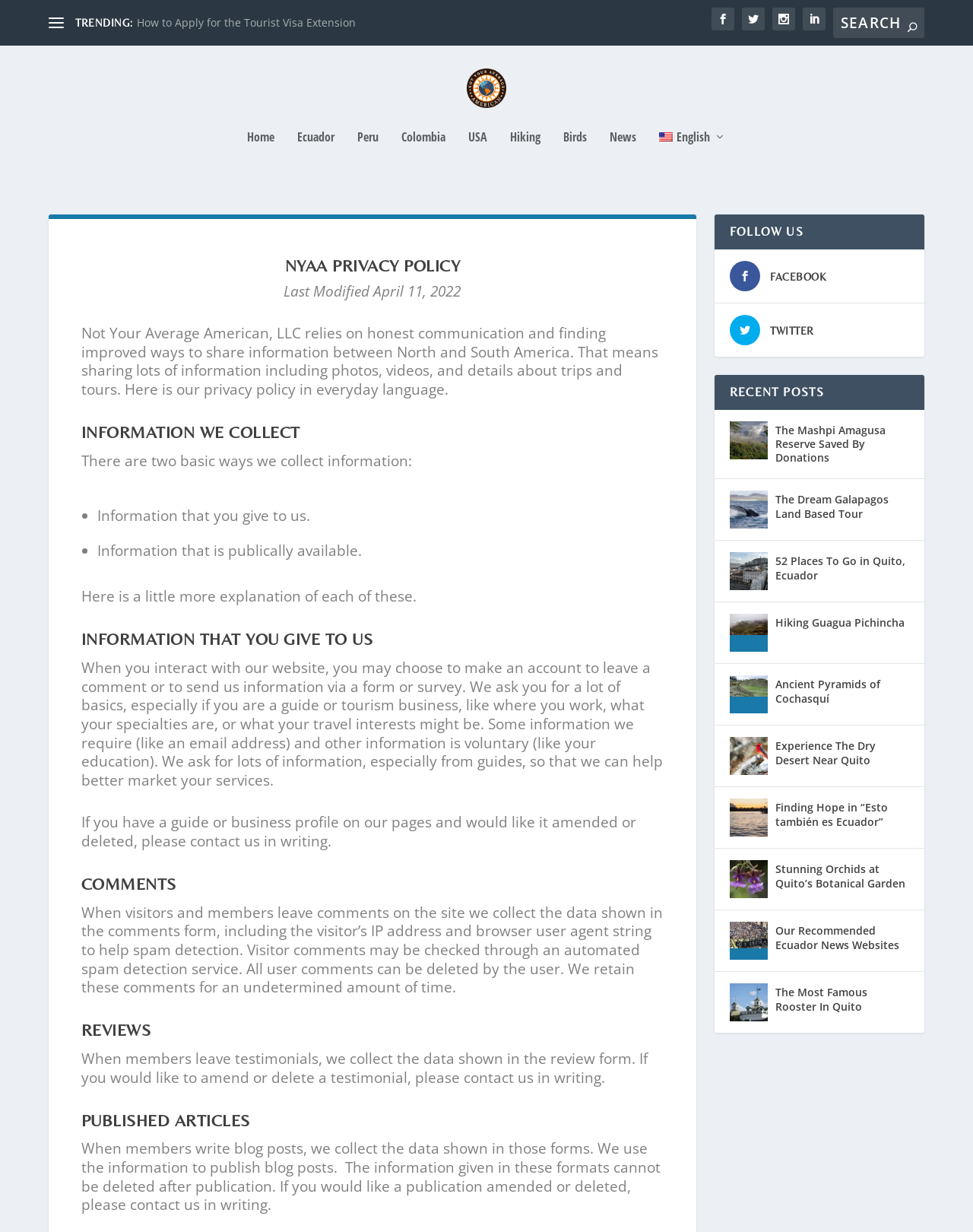Answer the question below with a single word or a brief phrase: 
How can a user delete a comment?

By contacting the company